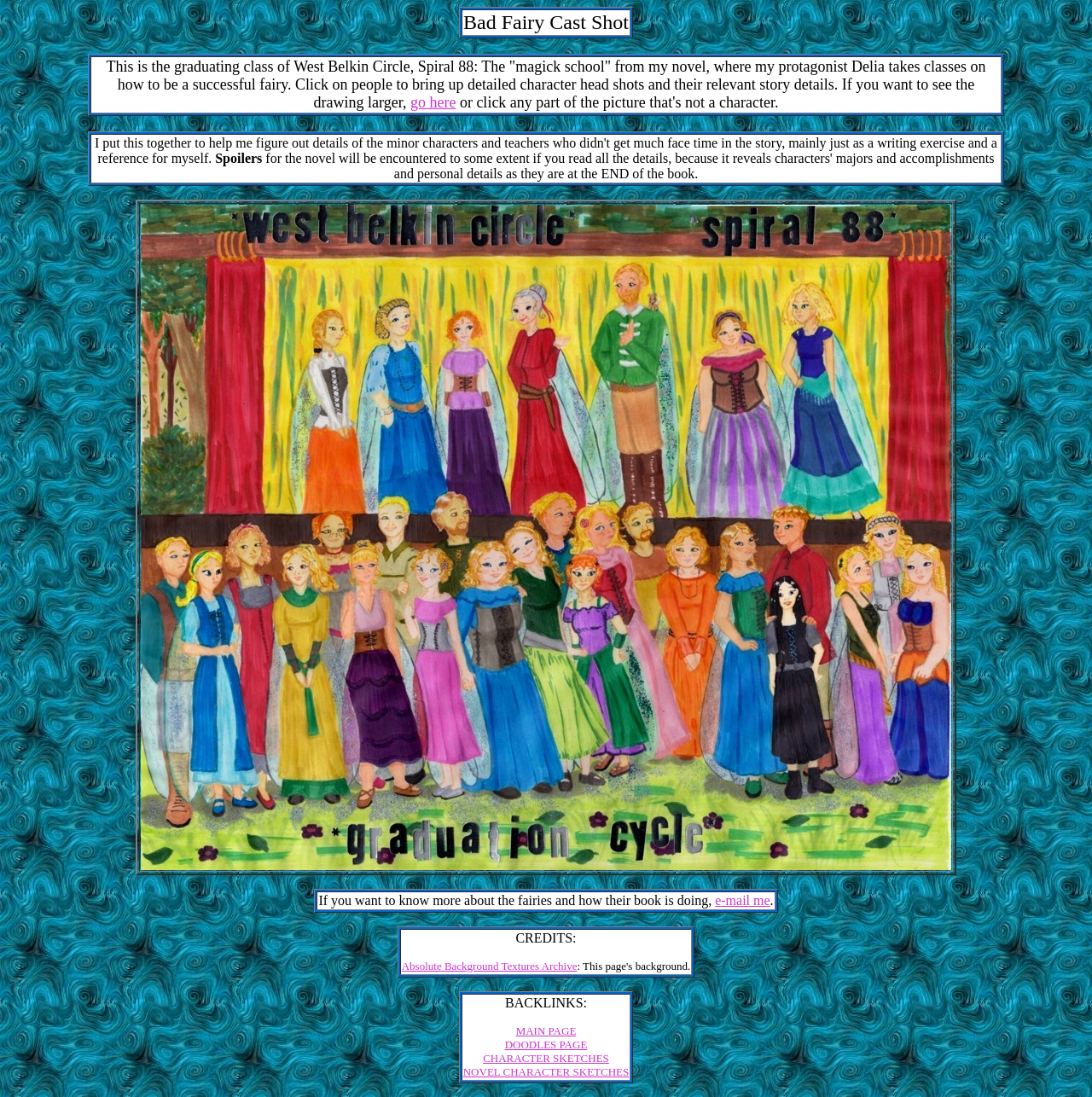Identify the bounding box for the element characterized by the following description: "Absolute Background Textures Archive".

[0.368, 0.875, 0.528, 0.886]